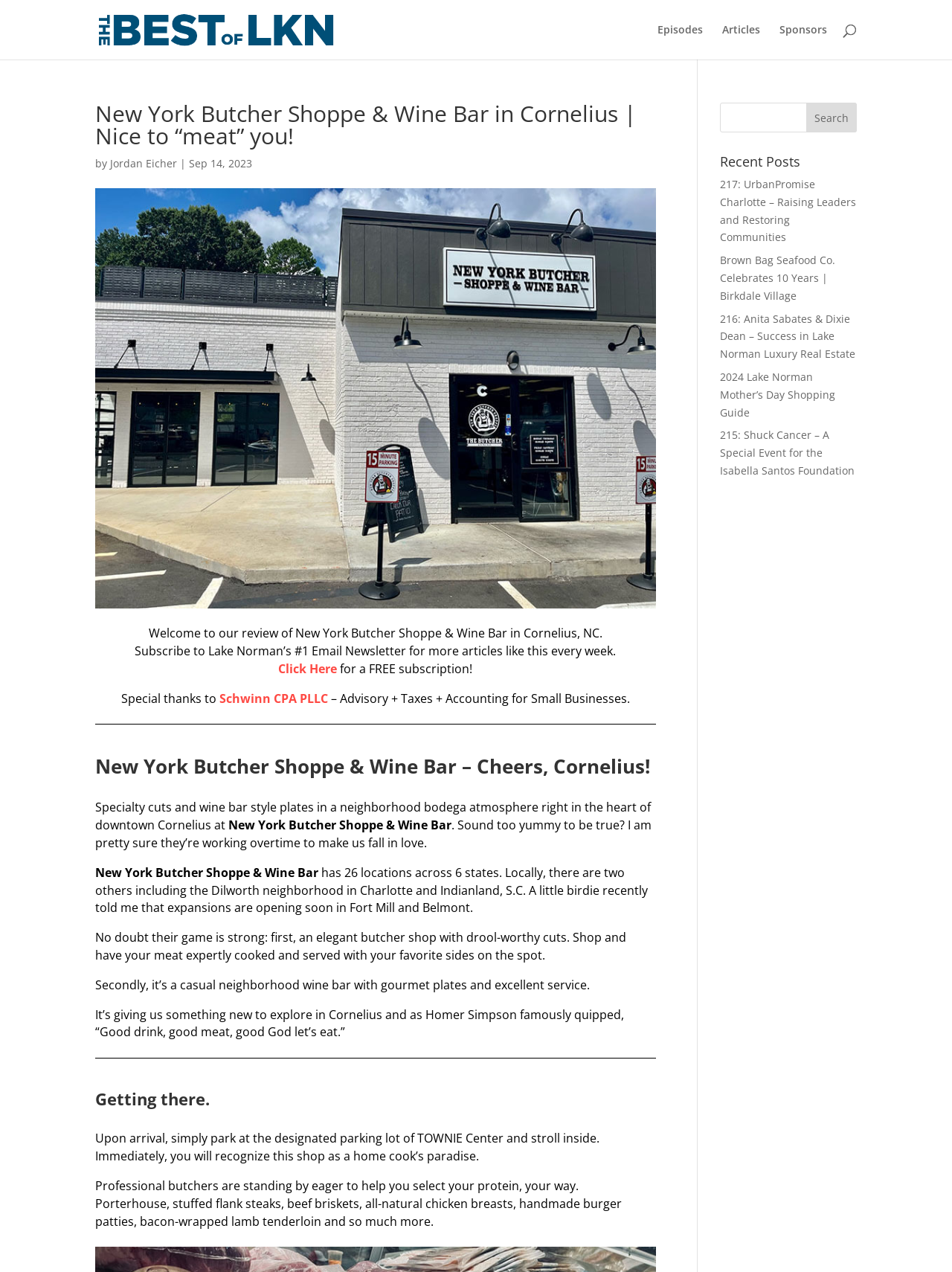Determine which piece of text is the heading of the webpage and provide it.

New York Butcher Shoppe & Wine Bar in Cornelius | Nice to “meat” you!